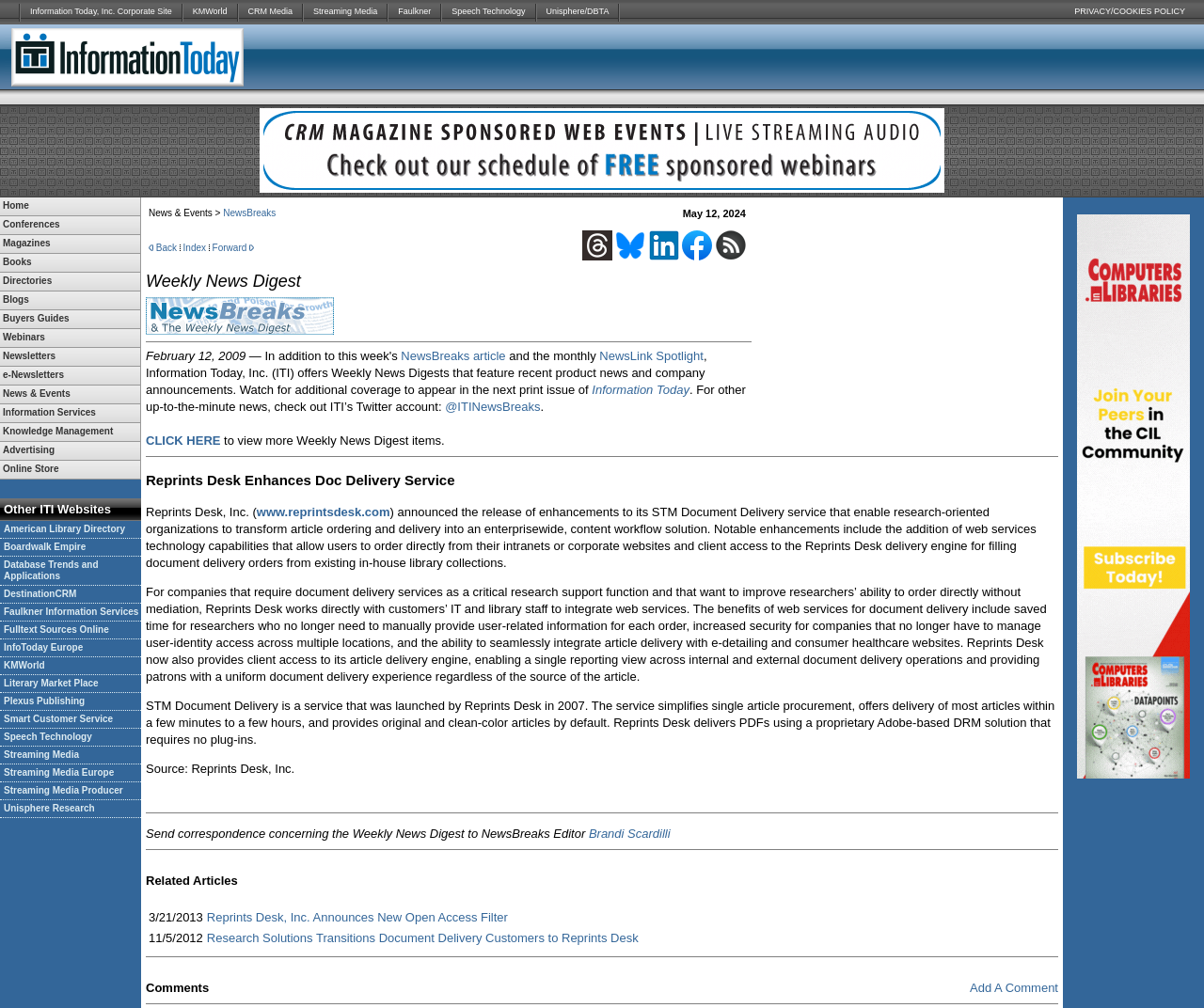Please find the bounding box coordinates of the element that you should click to achieve the following instruction: "Click Advertisement". The coordinates should be presented as four float numbers between 0 and 1: [left, top, right, bottom].

[0.216, 0.107, 0.784, 0.191]